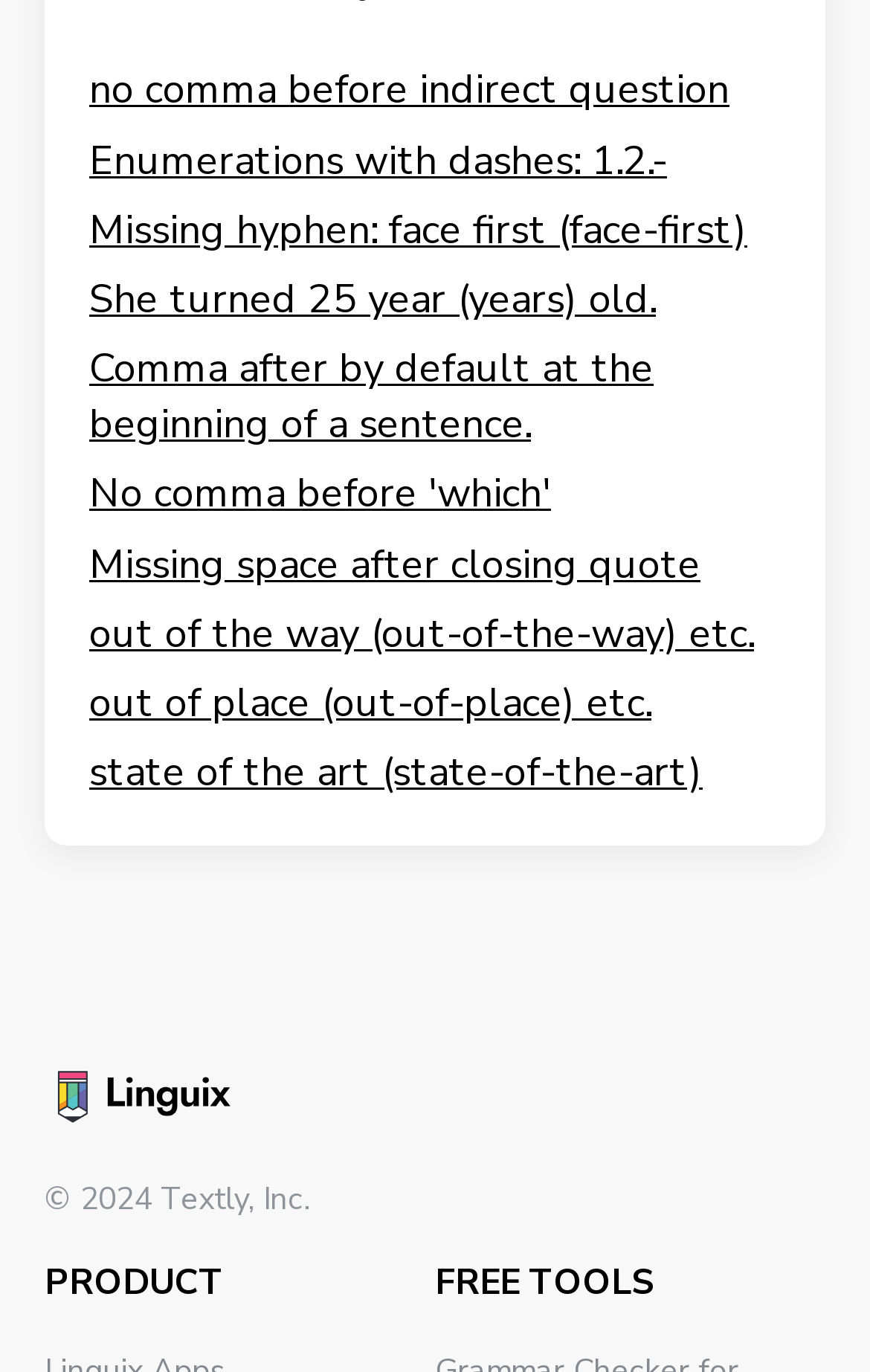Find the bounding box coordinates of the element to click in order to complete the given instruction: "Explore the 'FREE TOOLS' section."

[0.5, 0.916, 0.754, 0.952]